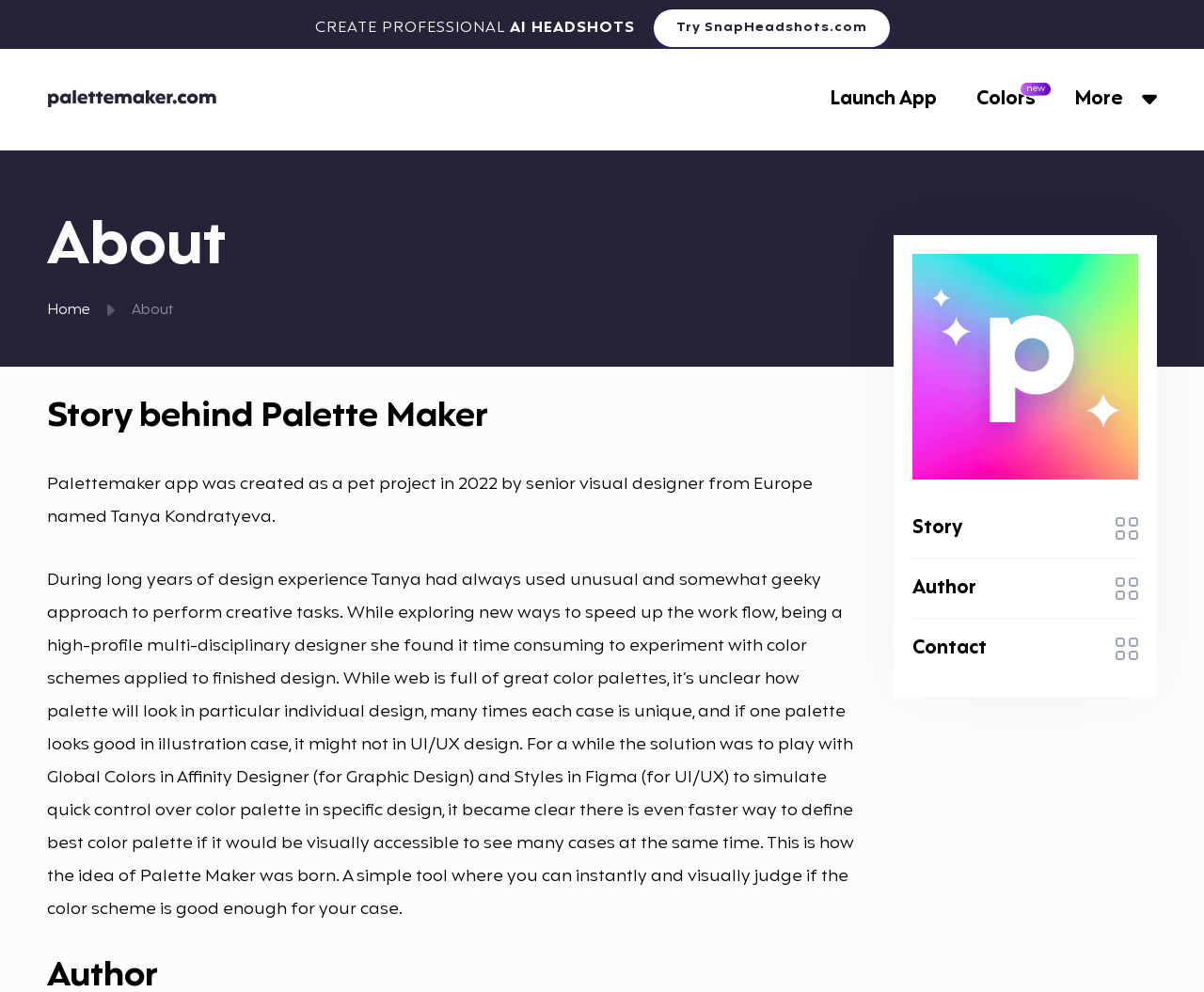Determine the bounding box coordinates of the region to click in order to accomplish the following instruction: "View more options". Provide the coordinates as four float numbers between 0 and 1, specifically [left, top, right, bottom].

[0.893, 0.085, 0.961, 0.116]